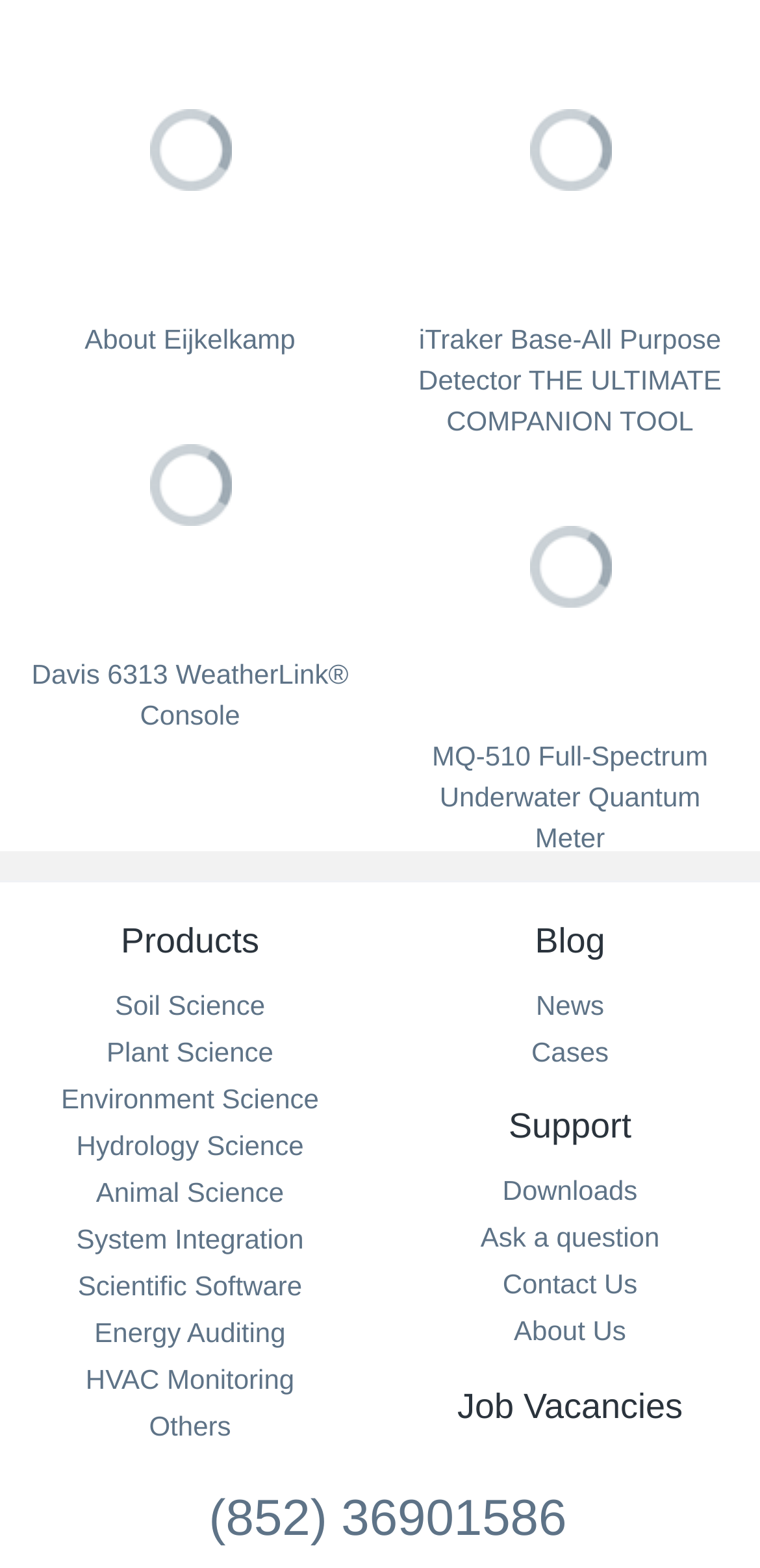Please give a short response to the question using one word or a phrase:
How many categories are listed under Products?

7